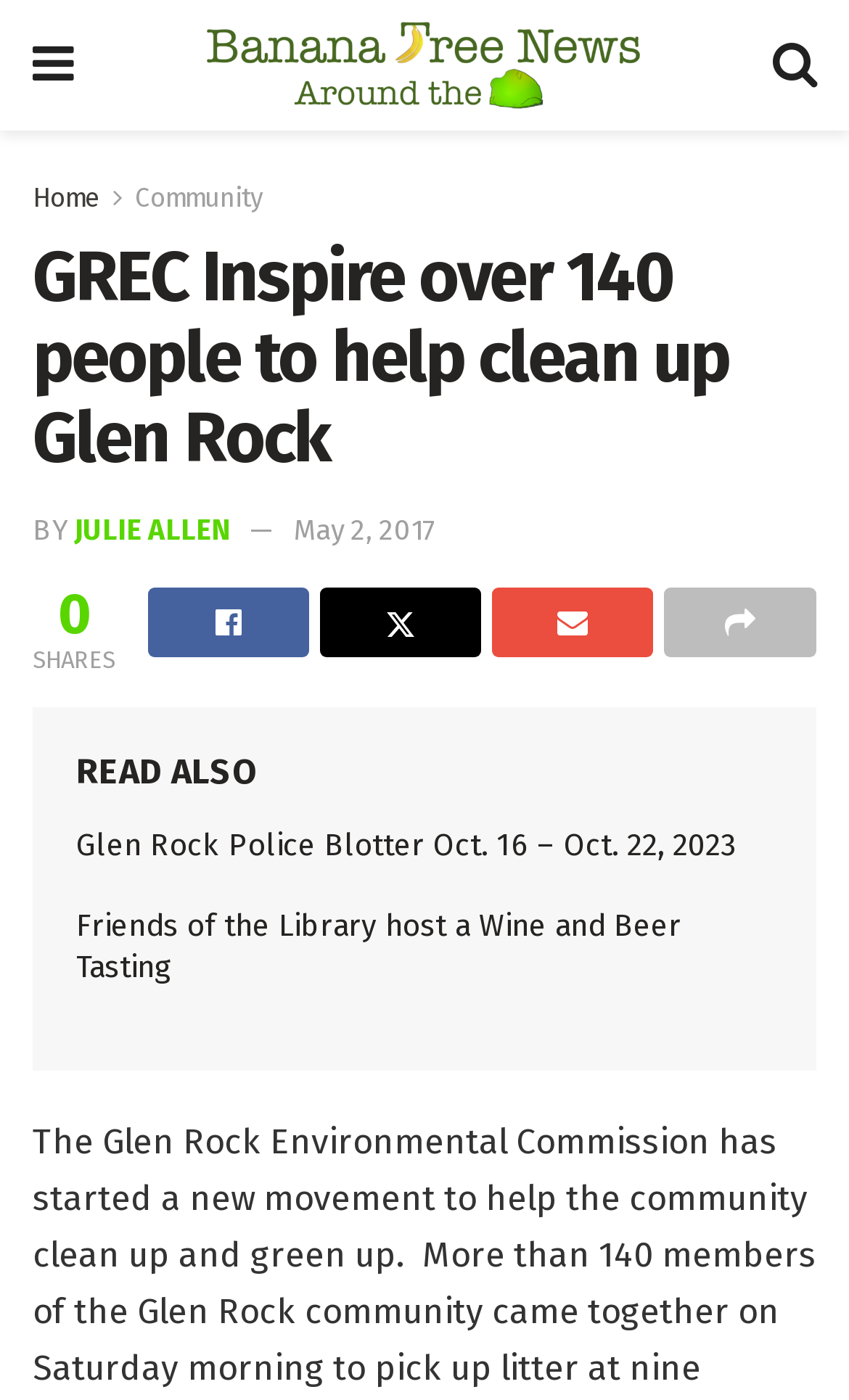Please identify the bounding box coordinates of the area that needs to be clicked to follow this instruction: "Check the Community page".

[0.159, 0.131, 0.31, 0.152]